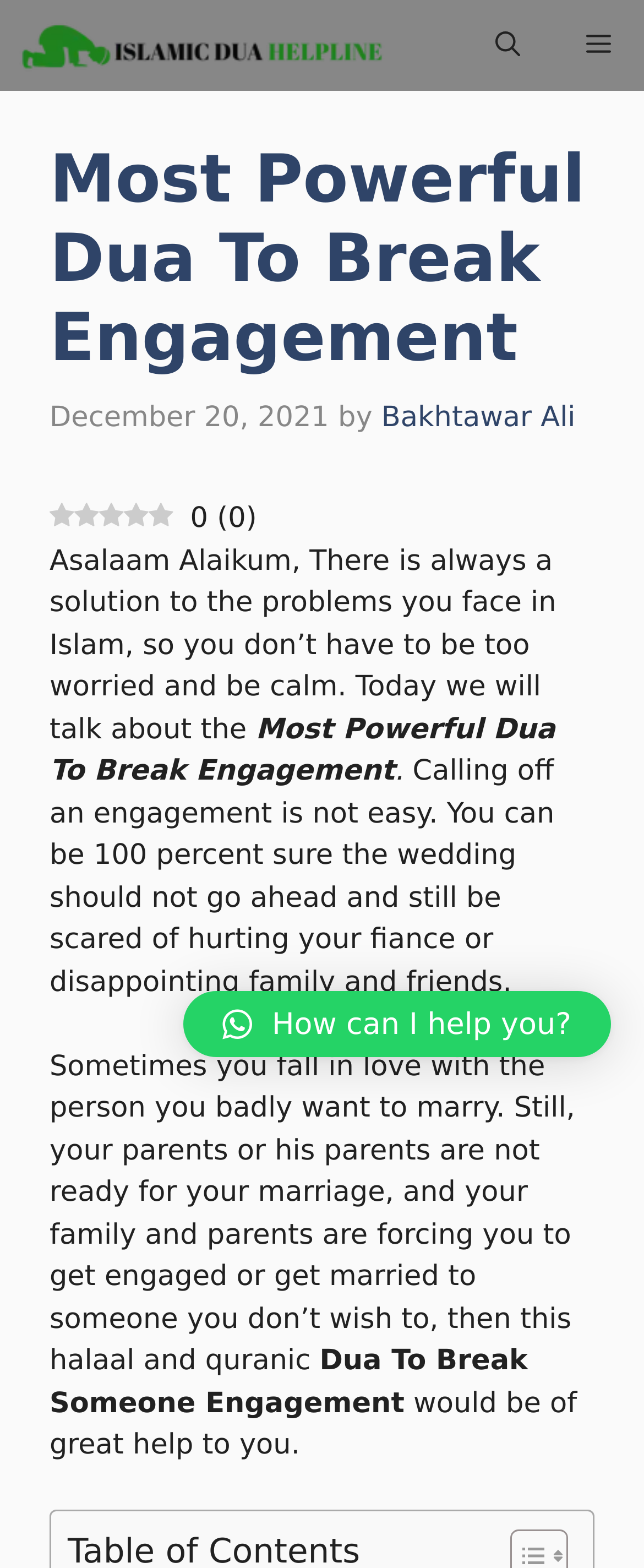Analyze the image and deliver a detailed answer to the question: What is the purpose of the dua mentioned in the article?

The purpose of the dua mentioned in the article can be determined by reading the content of the article which discusses the problems of breaking an engagement and the solution in Islam. The dua is mentioned as a solution to break an engagement.